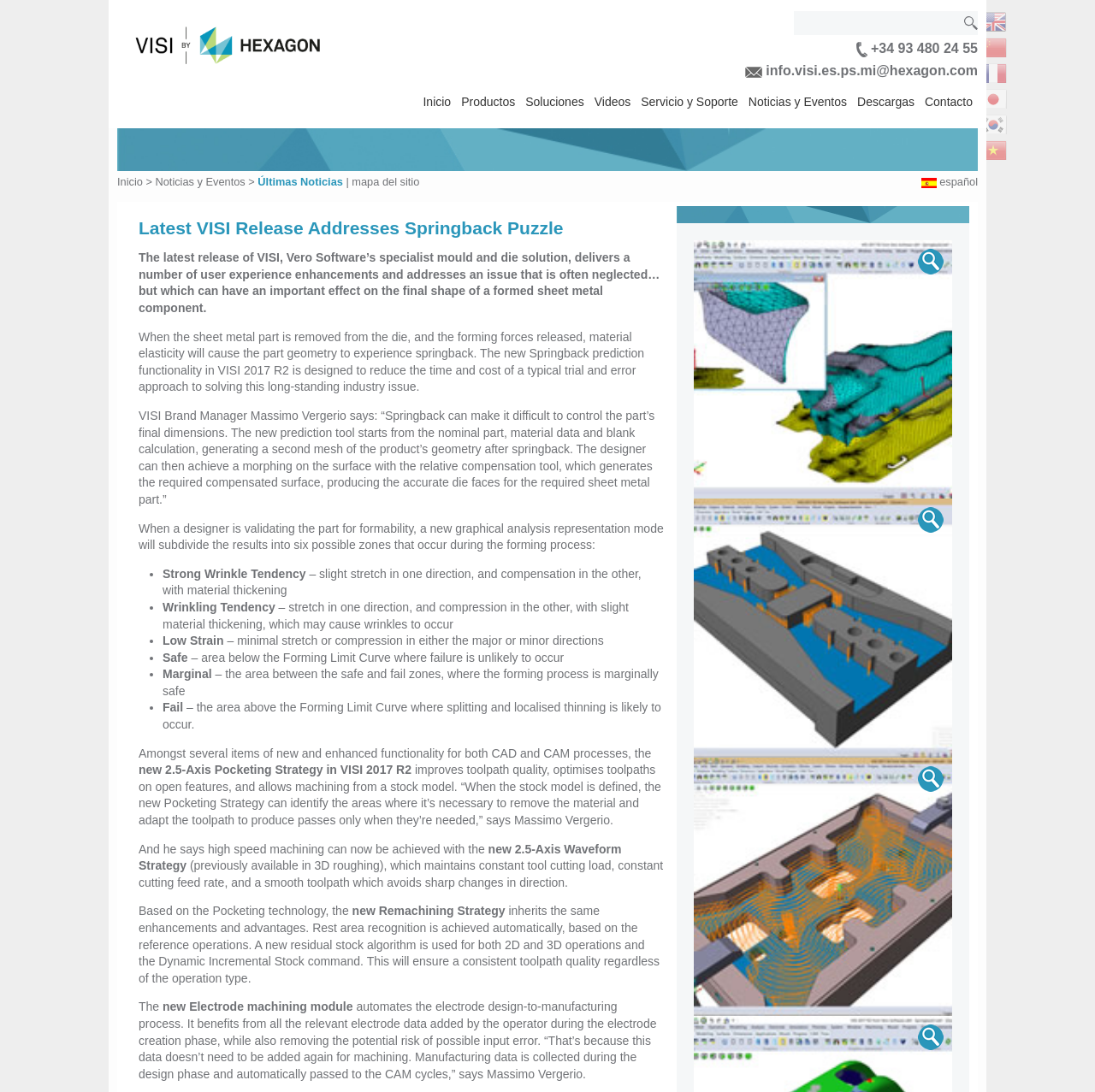Respond concisely with one word or phrase to the following query:
What is the new functionality in VISI 2017 R2 for predicting springback?

Springback prediction tool